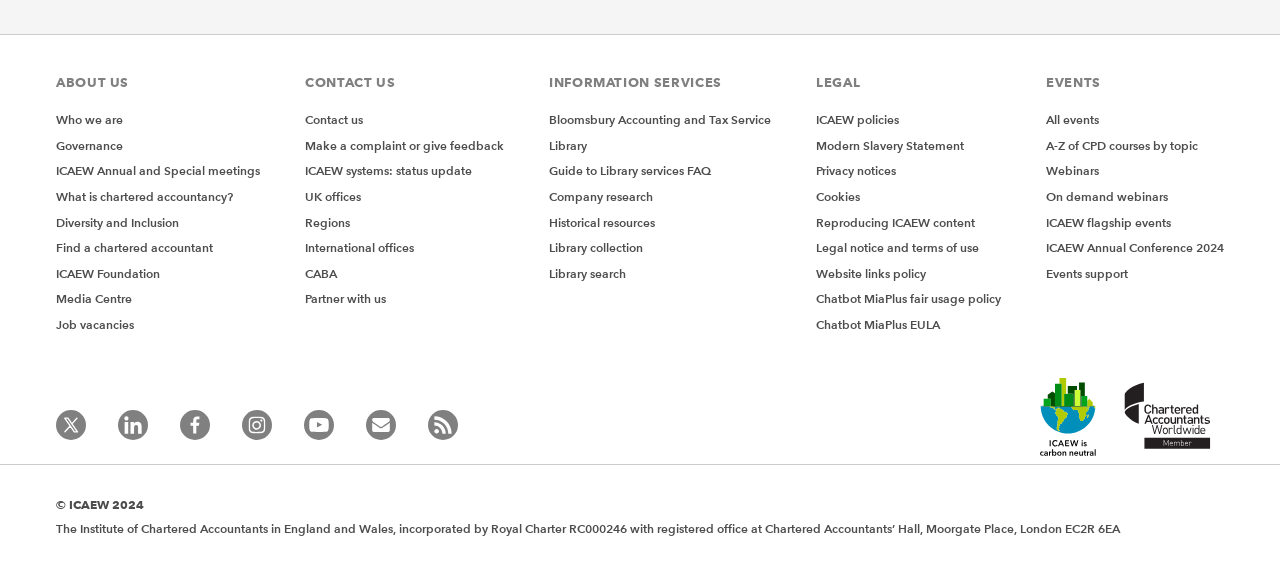Locate the bounding box coordinates of the clickable area needed to fulfill the instruction: "Learn about who we are".

[0.044, 0.197, 0.096, 0.223]